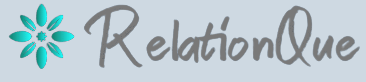Describe the image with as much detail as possible.

This image features the logo of "RelationQue," characterized by a stylized flower design in a vibrant teal color. The name "RelationQue" is displayed prominently in a modern, elegant font, combining soft curves and flowing lettering in a muted gray shade. The combination of colors conveys a sense of tranquility and connection, aligning with the theme of nurturing relationships and community engagement. Positioned against a subtle light blue background, this logo encapsulates the essence of warmth and approachability, making it visually appealing and memorable for viewers.